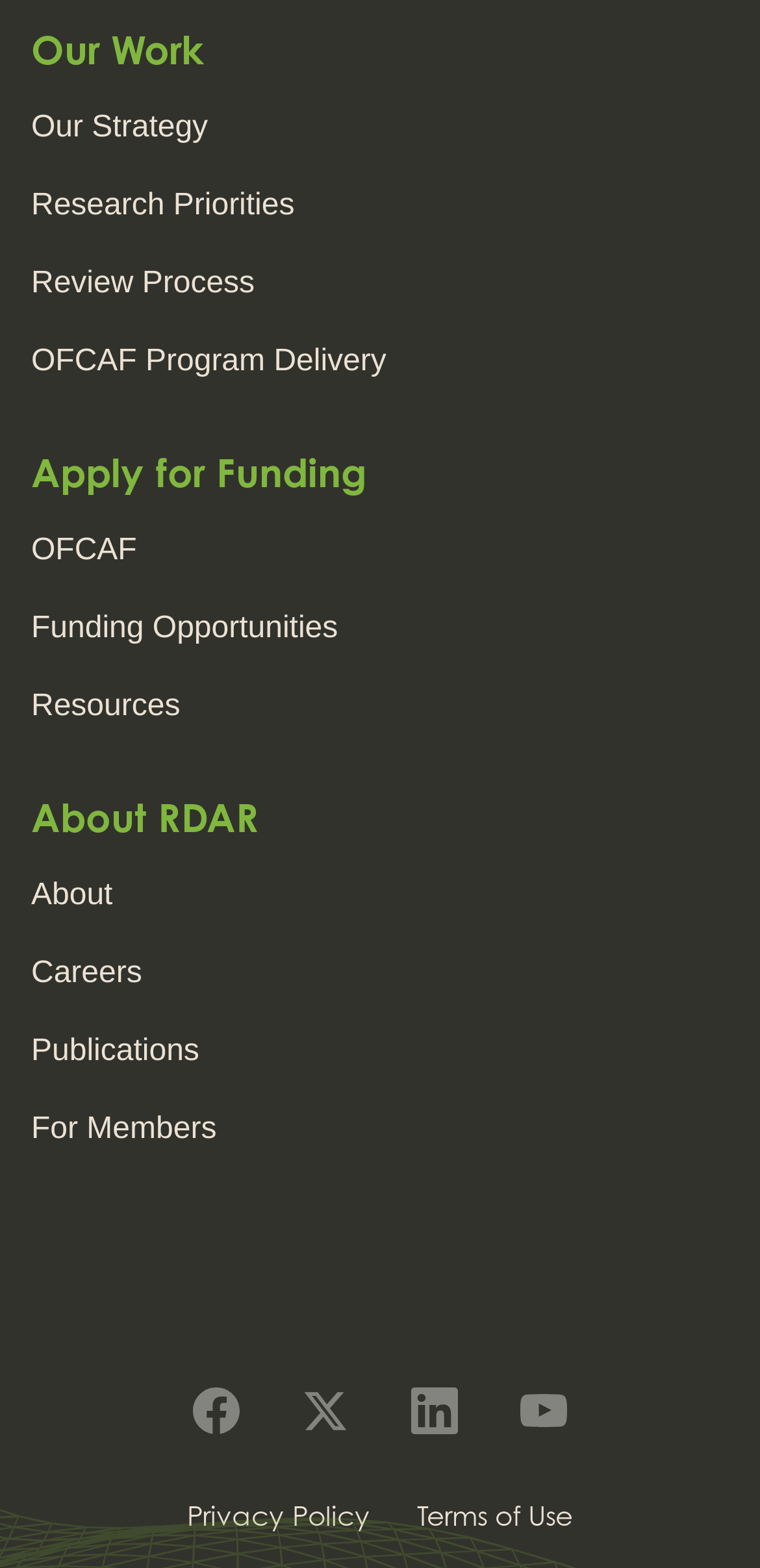Identify the bounding box coordinates for the UI element described as follows: aria-label="YouTube". Use the format (top-left x, top-left y, bottom-right x, bottom-right y) and ensure all values are floating point numbers between 0 and 1.

[0.685, 0.885, 0.746, 0.914]